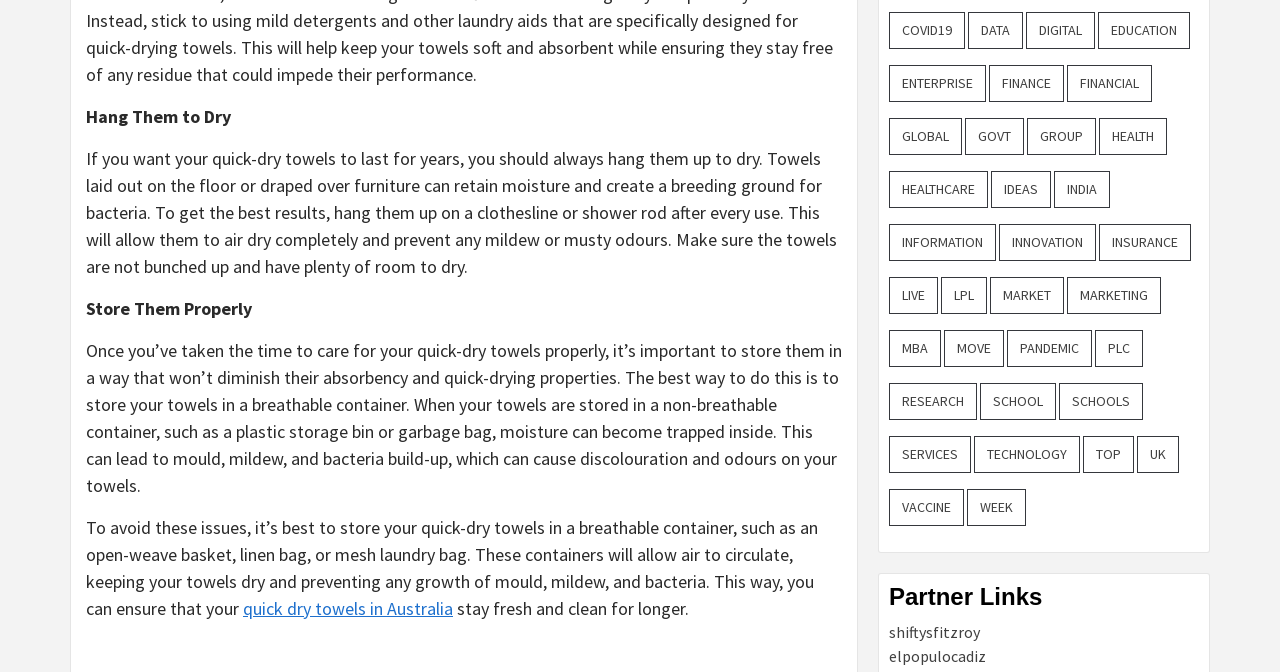Why should you hang your quick-dry towels to dry?
From the image, provide a succinct answer in one word or a short phrase.

To prevent bacteria growth